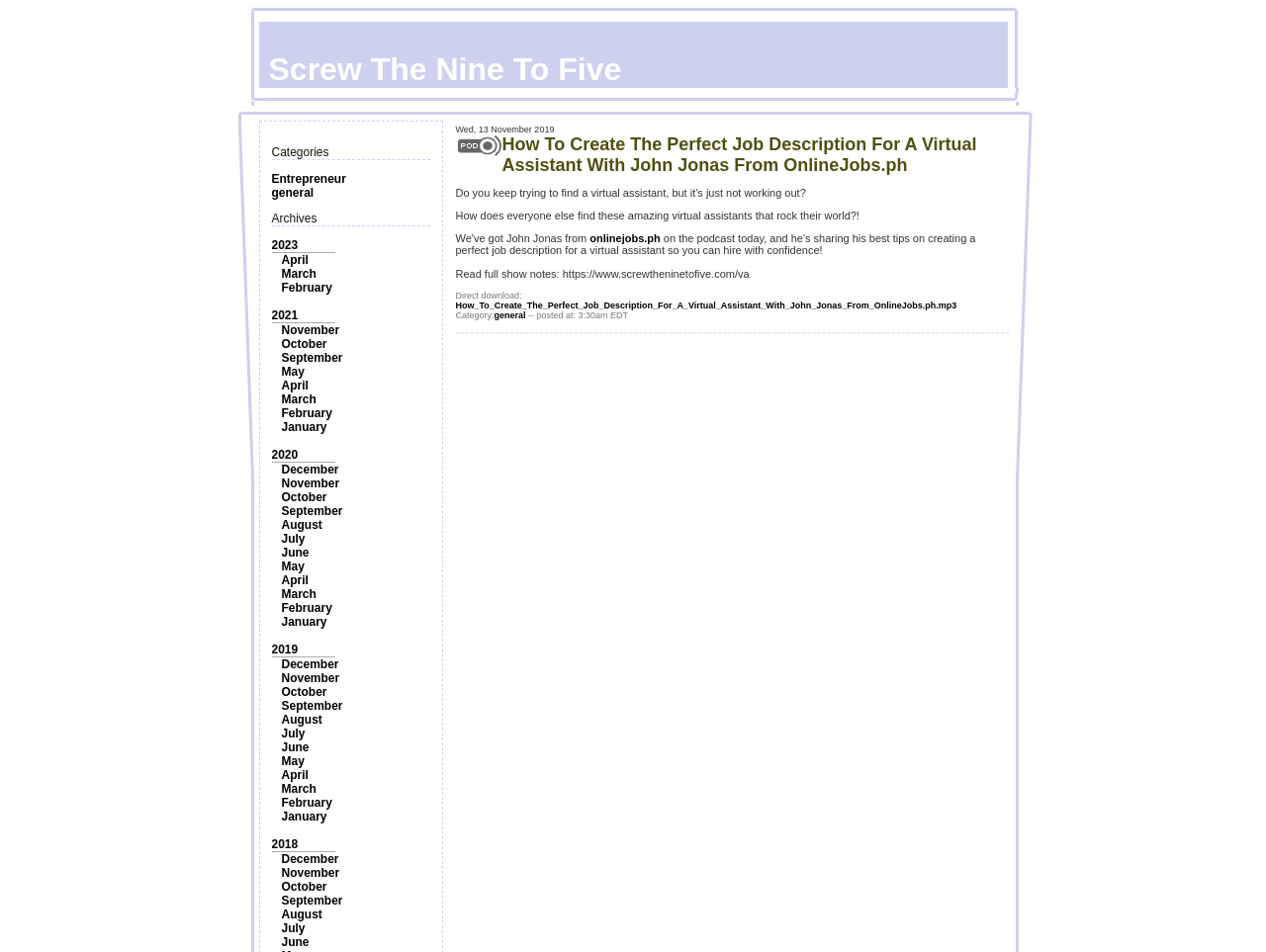Provide a brief response to the question below using a single word or phrase: 
What is the format of the downloadable file?

mp3